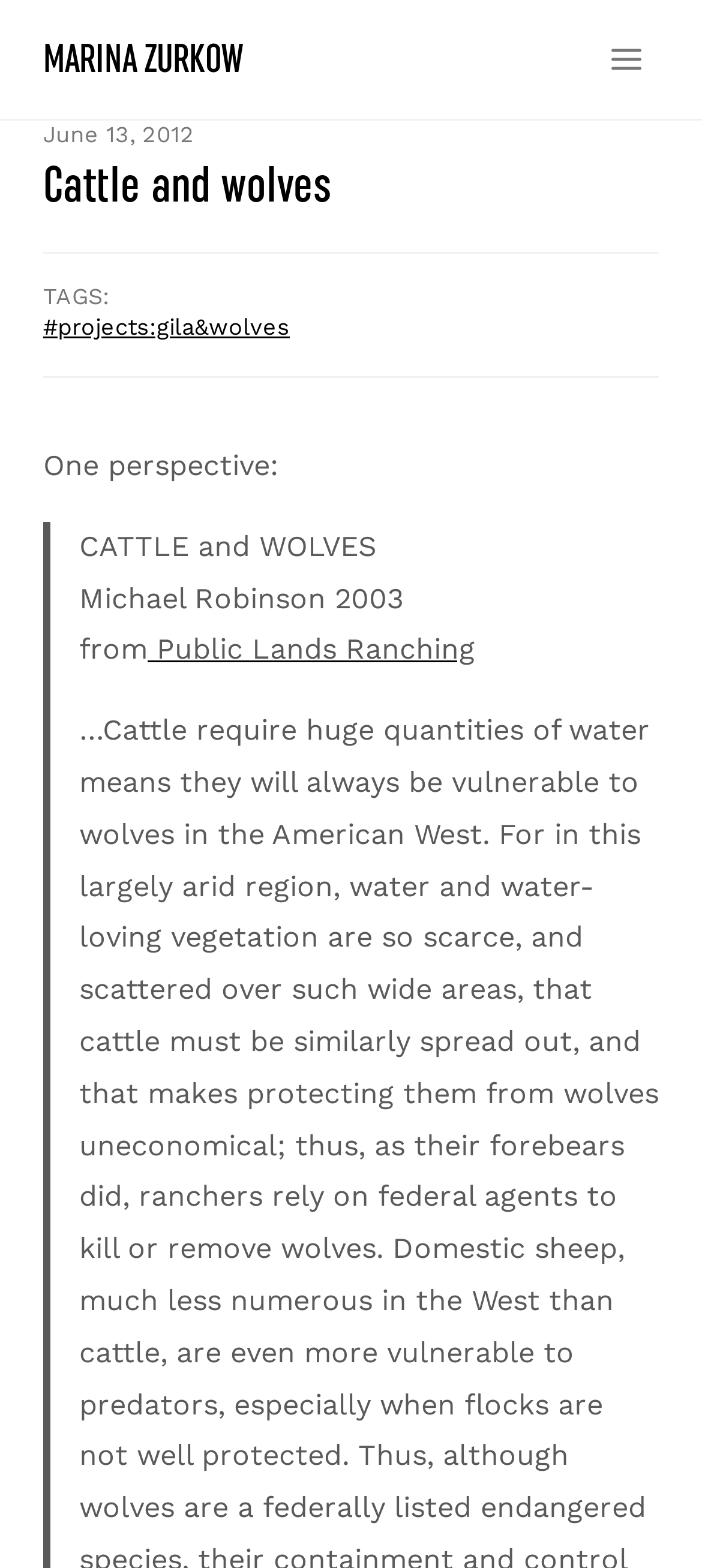What is the title of the project?
Offer a detailed and exhaustive answer to the question.

I found the title of the project by looking at the heading element with the text 'Cattle and wolves' which is located below the date of the post.